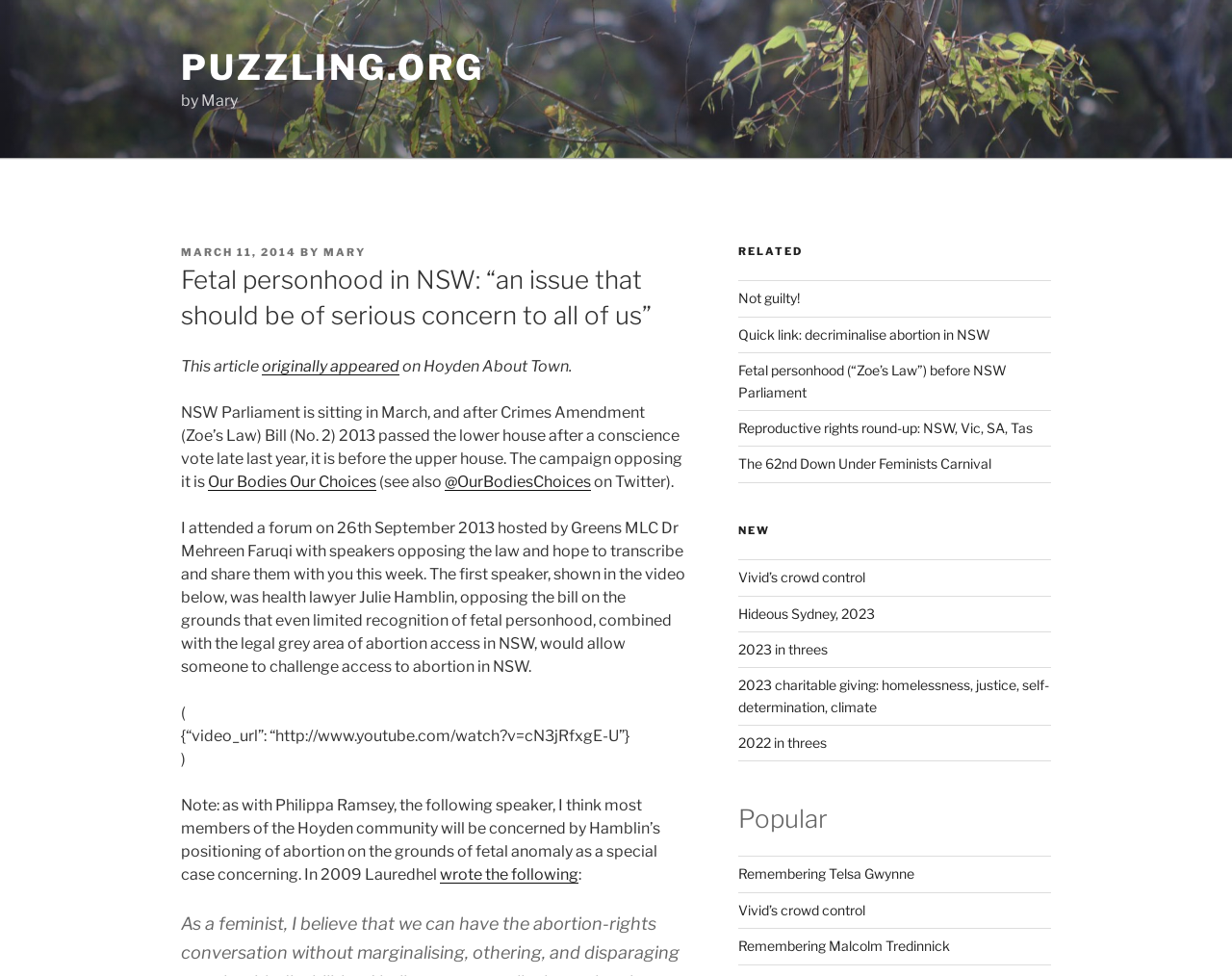What is the name of the health lawyer who spoke at the forum?
Can you give a detailed and elaborate answer to the question?

The name of the health lawyer who spoke at the forum is mentioned in the article as Julie Hamblin, and her speech is also linked to a video.